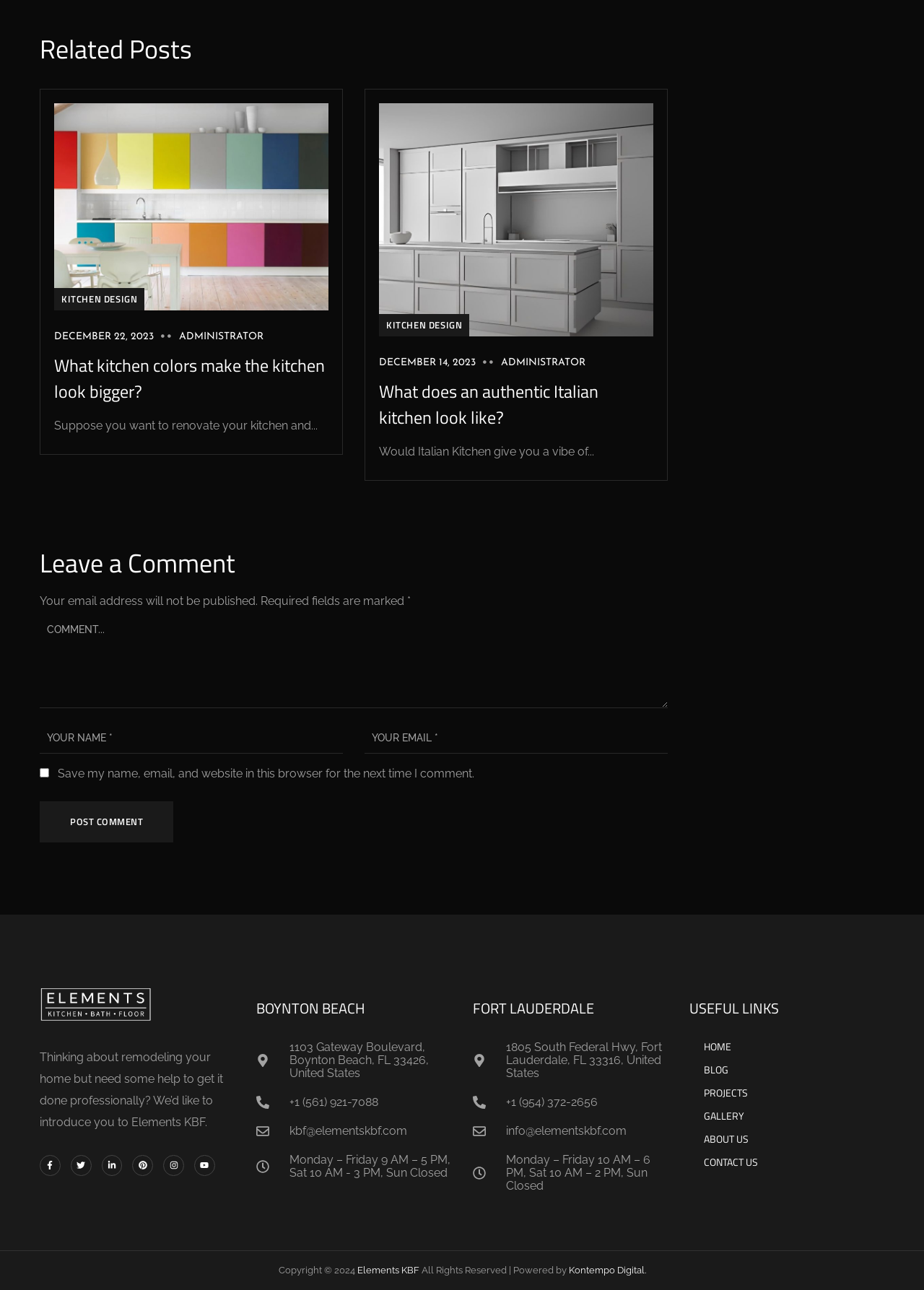What is the topic of the webpage?
Based on the image, give a concise answer in the form of a single word or short phrase.

Kitchen design